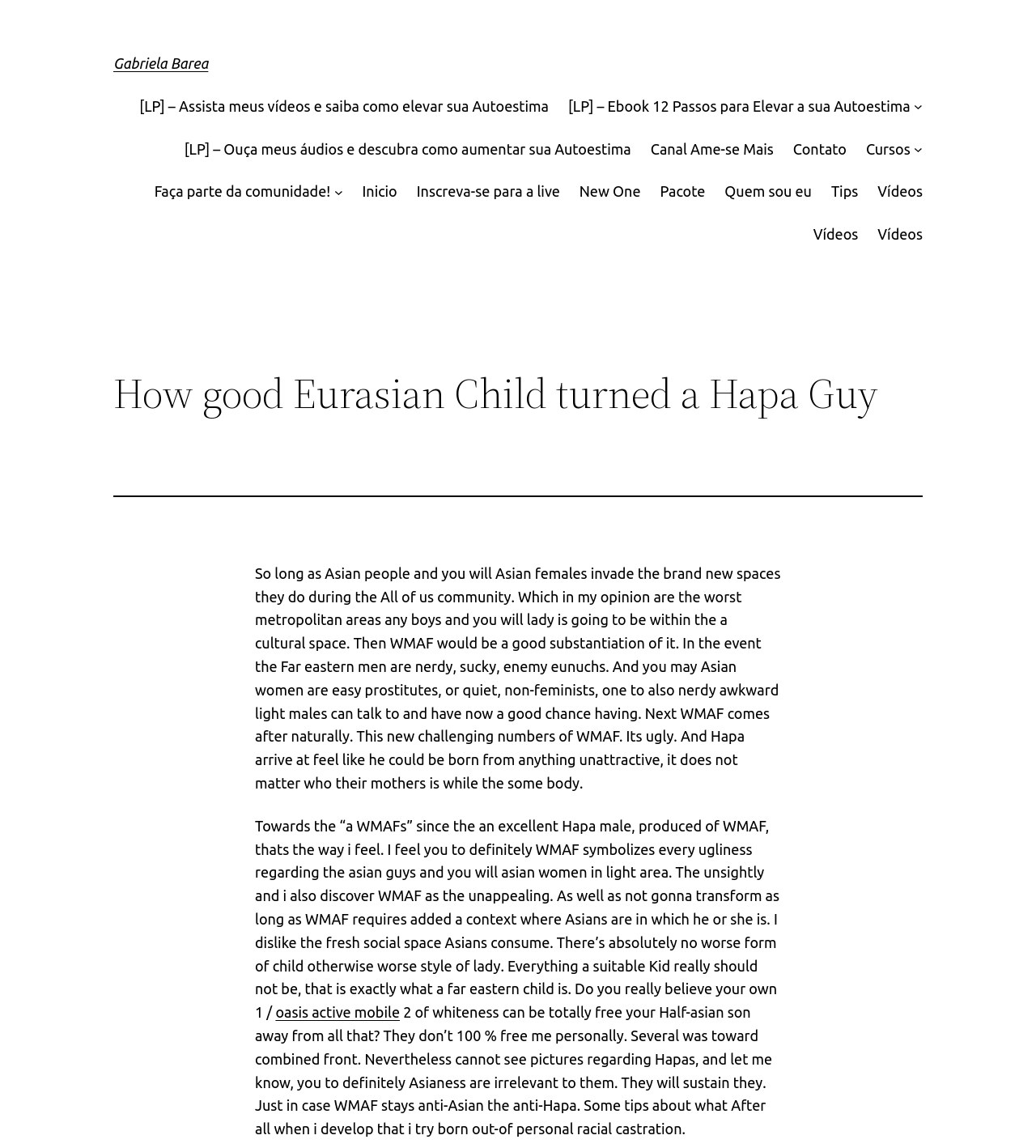Please answer the following question using a single word or phrase: 
What is the purpose of the button '[LP] - Ebook 12 Passos para Elevar a sua Autoestima submenu'?

To expand a submenu